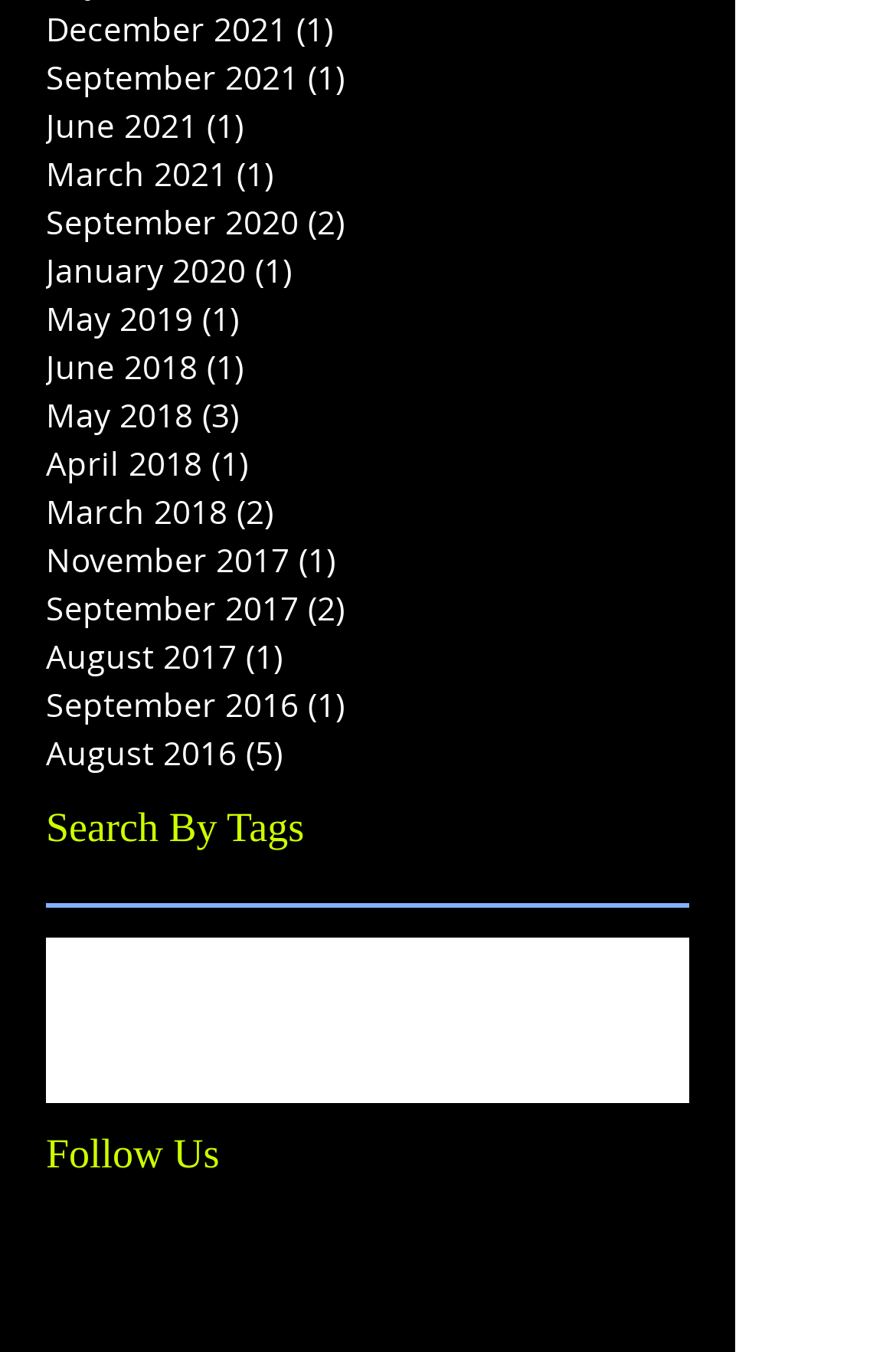Use a single word or phrase to answer the question:
What is the earliest month listed on the webpage?

August 2016